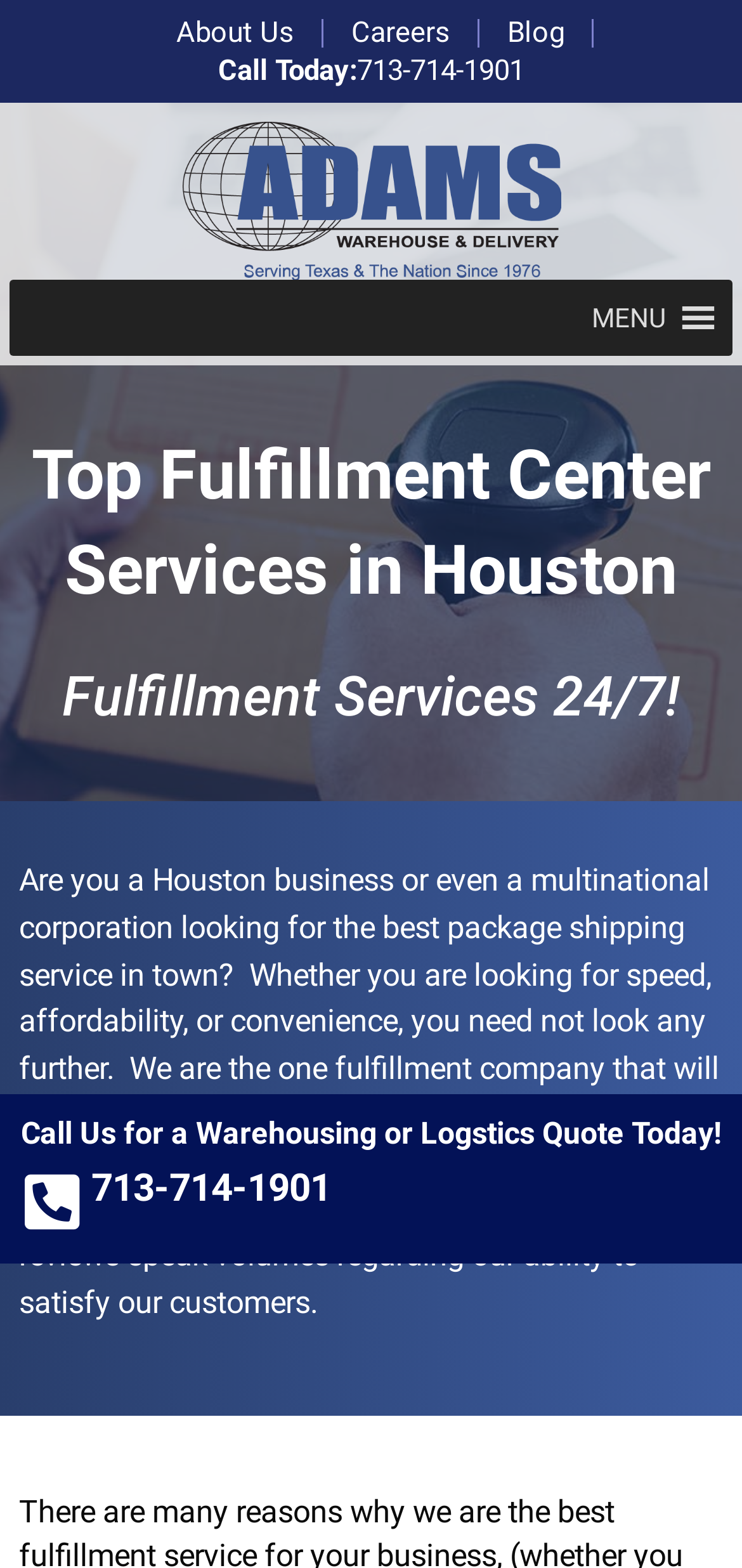What is the purpose of the 'MENU' button?
Look at the image and provide a short answer using one word or a phrase.

To show menu options